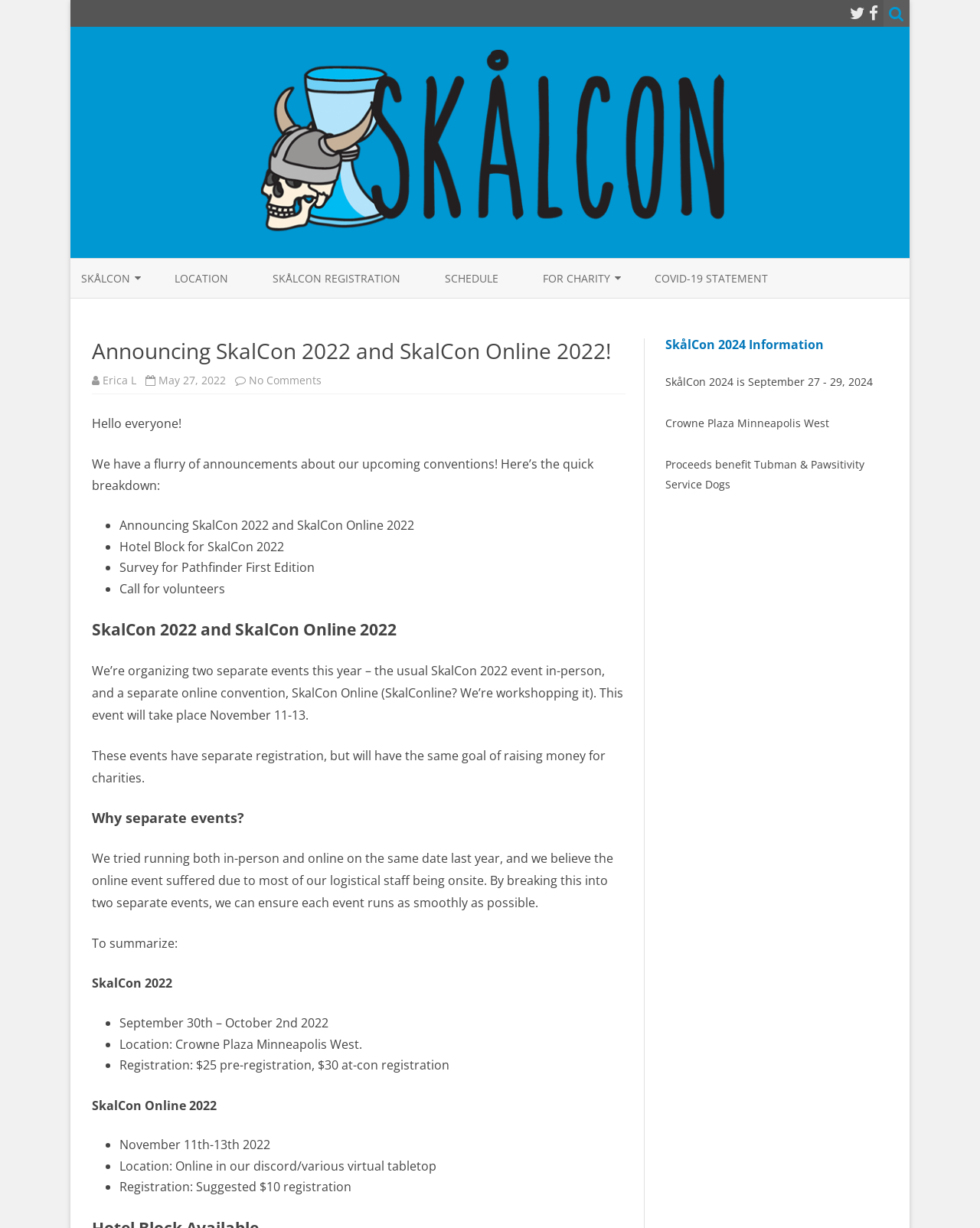Given the description: "(949) 561-5447", determine the bounding box coordinates of the UI element. The coordinates should be formatted as four float numbers between 0 and 1, [left, top, right, bottom].

None